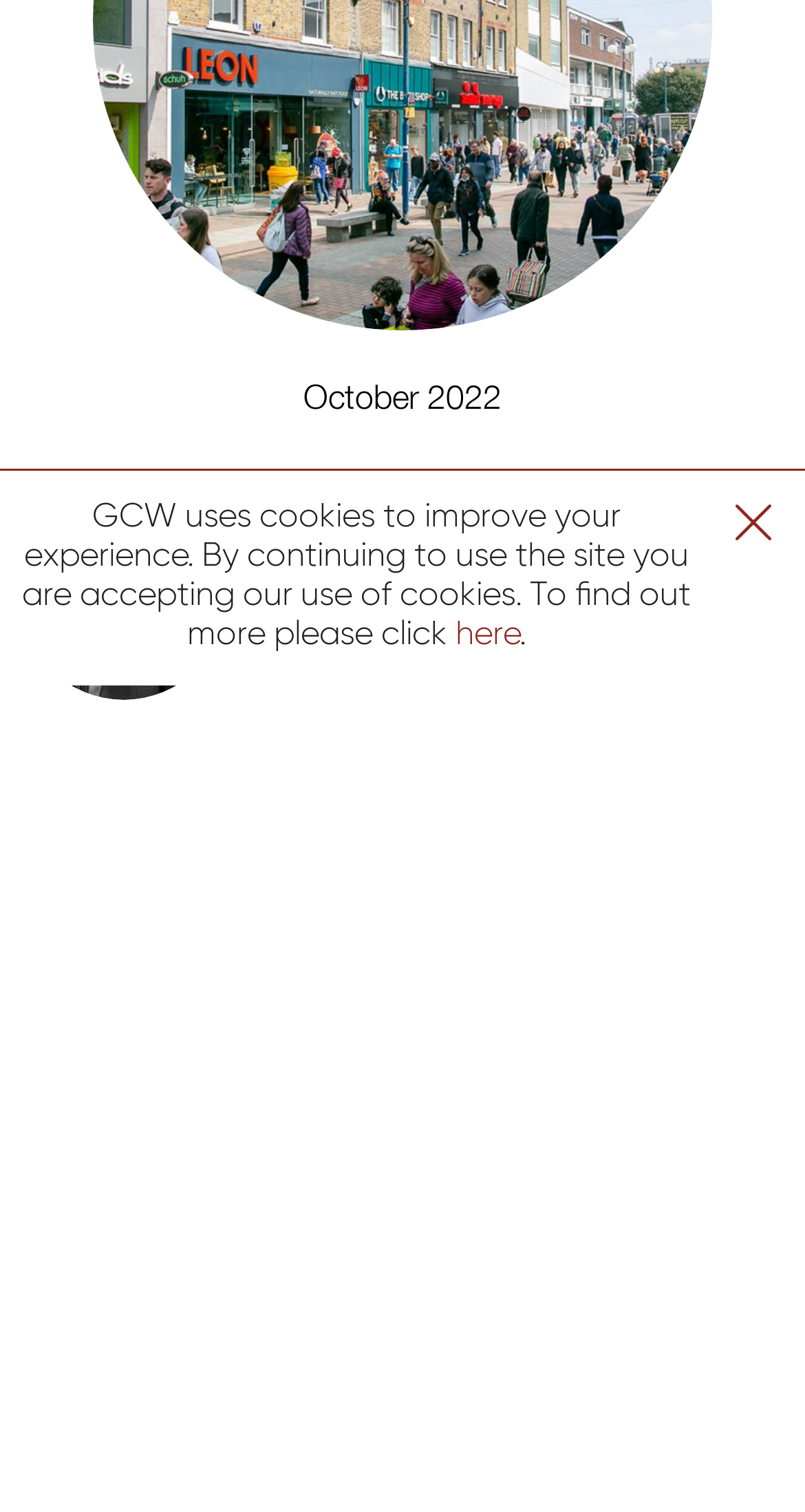Identify the bounding box coordinates for the UI element mentioned here: "oliver.horton@gcw.co.uk". Provide the coordinates as four float values between 0 and 1, i.e., [left, top, right, bottom].

[0.321, 0.411, 0.762, 0.433]